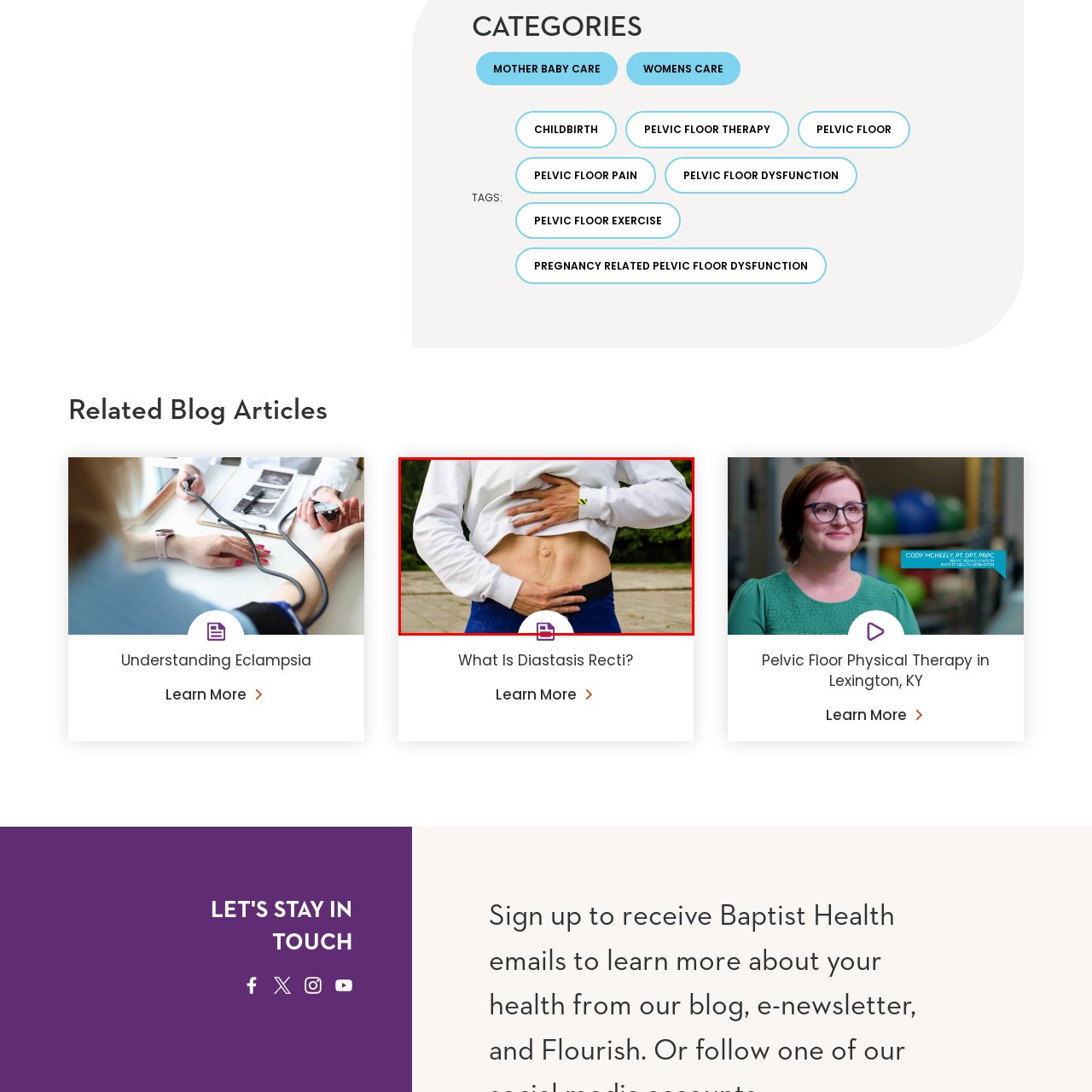Explain in detail what is happening within the highlighted red bounding box in the image.

The image captures a person gently holding their abdomen while dressed in a white sweatshirt and blue athletic pants. This pose suggests a moment of contemplation or self-care, possibly related to postpartum recovery or awareness of diastasis recti, a common condition following pregnancy. The setting appears to be outdoors, with a lush green backdrop, which adds a sense of tranquility and connection to nature. This visual may resonate with individuals interested in topics of women's health or physical therapy, specifically concerning abdominal conditions and rehabilitation approaches. The central focus on the abdomen highlights the importance of body awareness in managing health and wellness.